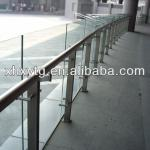Explain what is happening in the image with as much detail as possible.

The image showcases a sleek and modern stainless steel railing system, designed for use in various settings such as balconies, staircases, or public areas. The railing features clear glass panels supported by stainless steel posts, creating a seamless and stylish appearance. The polished finish of the stainless steel adds a contemporary touch, while the glass provides safety without obstructing views. This product reflects a combination of durability and aesthetic appeal, making it an ideal choice for both residential and commercial environments. It exemplifies high-quality craftsmanship and is suitable for enhancing the elegance of any architectural design.